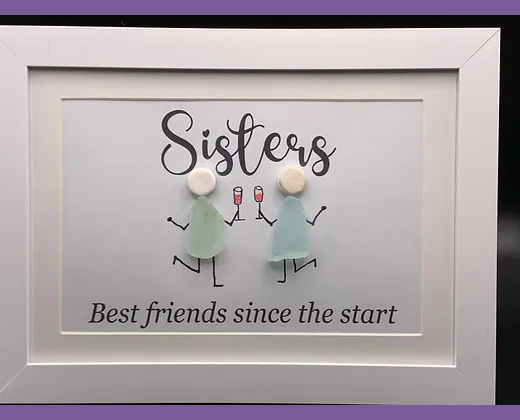Generate an elaborate caption that covers all aspects of the image.

This charming framed artwork titled "Sisters with beverages! Quahog Shell & Sea Glass Sisters" beautifully captures the essence of sisterhood and friendship. The piece features two playful figures crafted from sea glass, symbolizing the bond of sisters who celebrate life together. Each figure is adorned with a whimsical headpiece, complementing the backdrop's fun illustration. Boldly displayed above the figures is the word "Sisters," emphasizing their connection, while the phrase "Best friends since the start" below reinforces the heartwarming theme of enduring friendship. This eye-catching artwork is set in a white frame, making it a delightful addition to any space, perfect for gifting or personal enjoyment. Priced at $30.00, it's not just decor but a heartfelt reminder of the special moments shared between sisters.